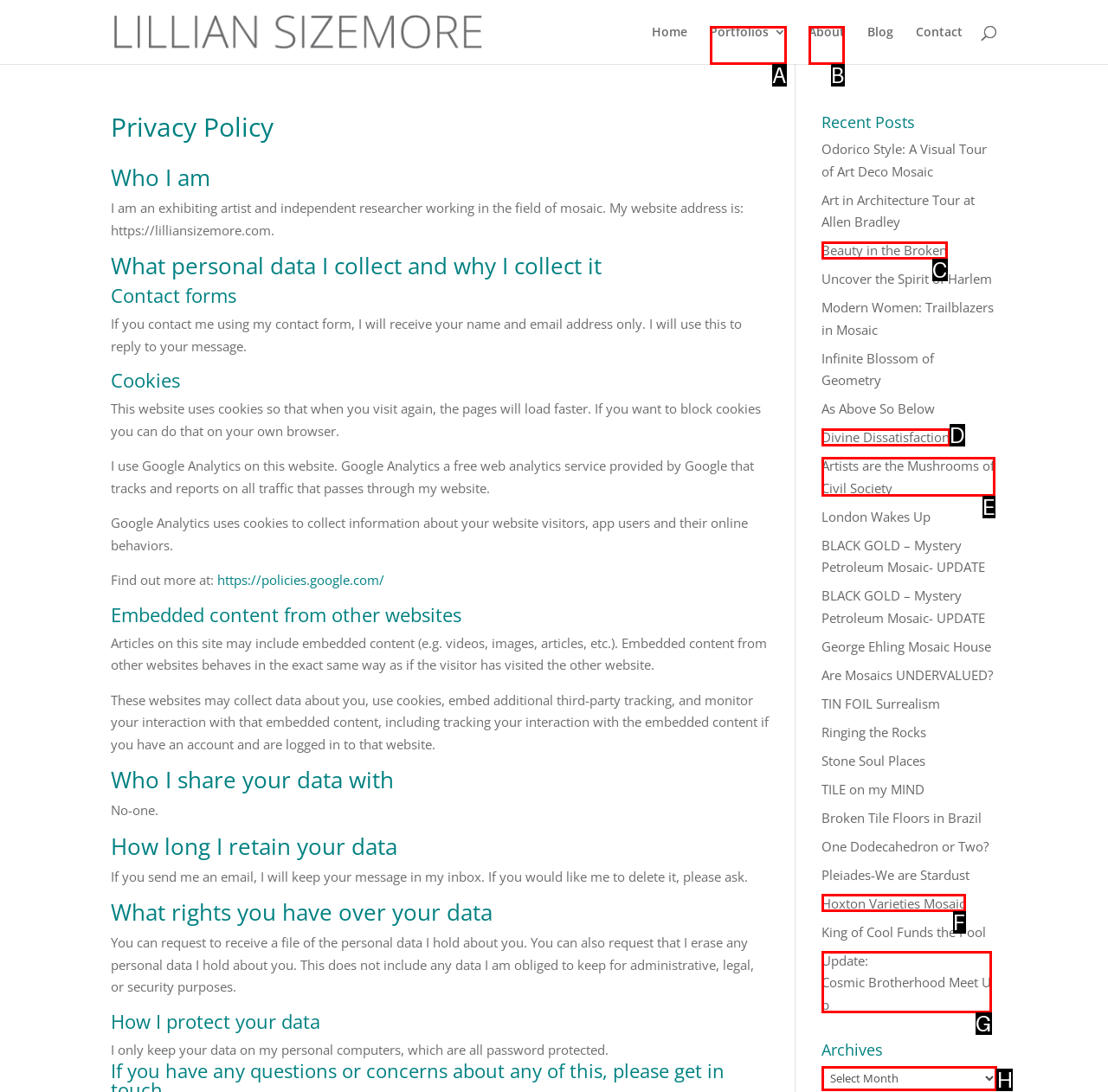Identify the letter of the UI element you need to select to accomplish the task: Click on the 'About' link.
Respond with the option's letter from the given choices directly.

B